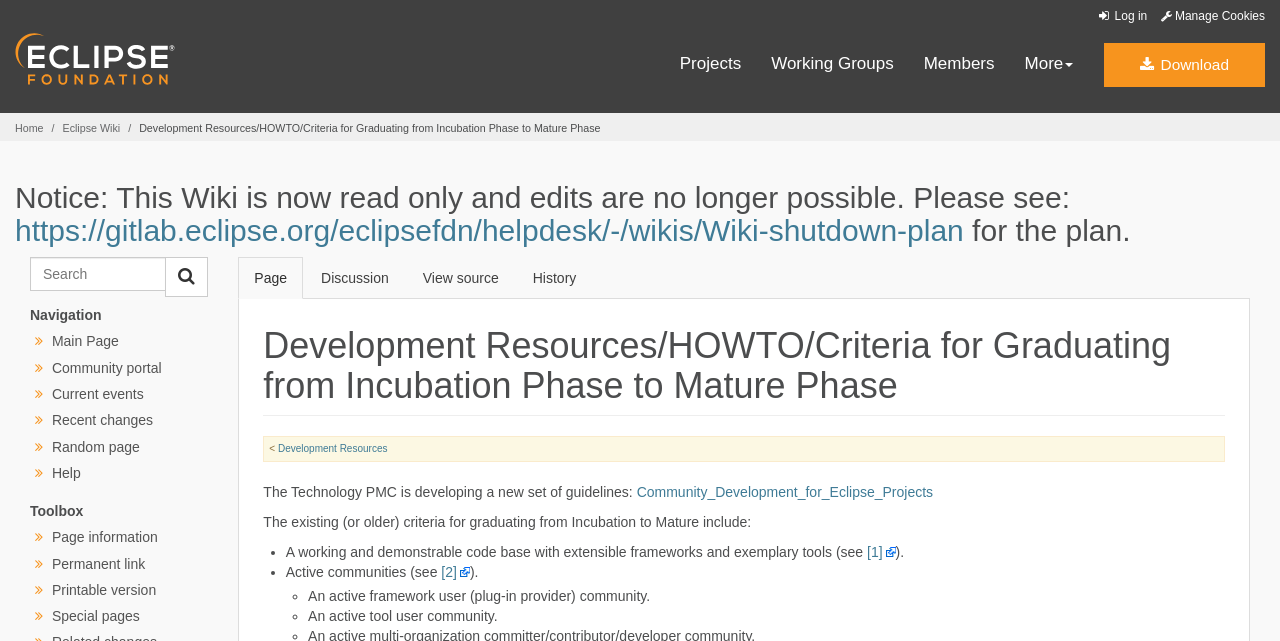Can you find the bounding box coordinates for the element that needs to be clicked to execute this instruction: "View the Development Resources page"? The coordinates should be given as four float numbers between 0 and 1, i.e., [left, top, right, bottom].

[0.217, 0.69, 0.303, 0.708]